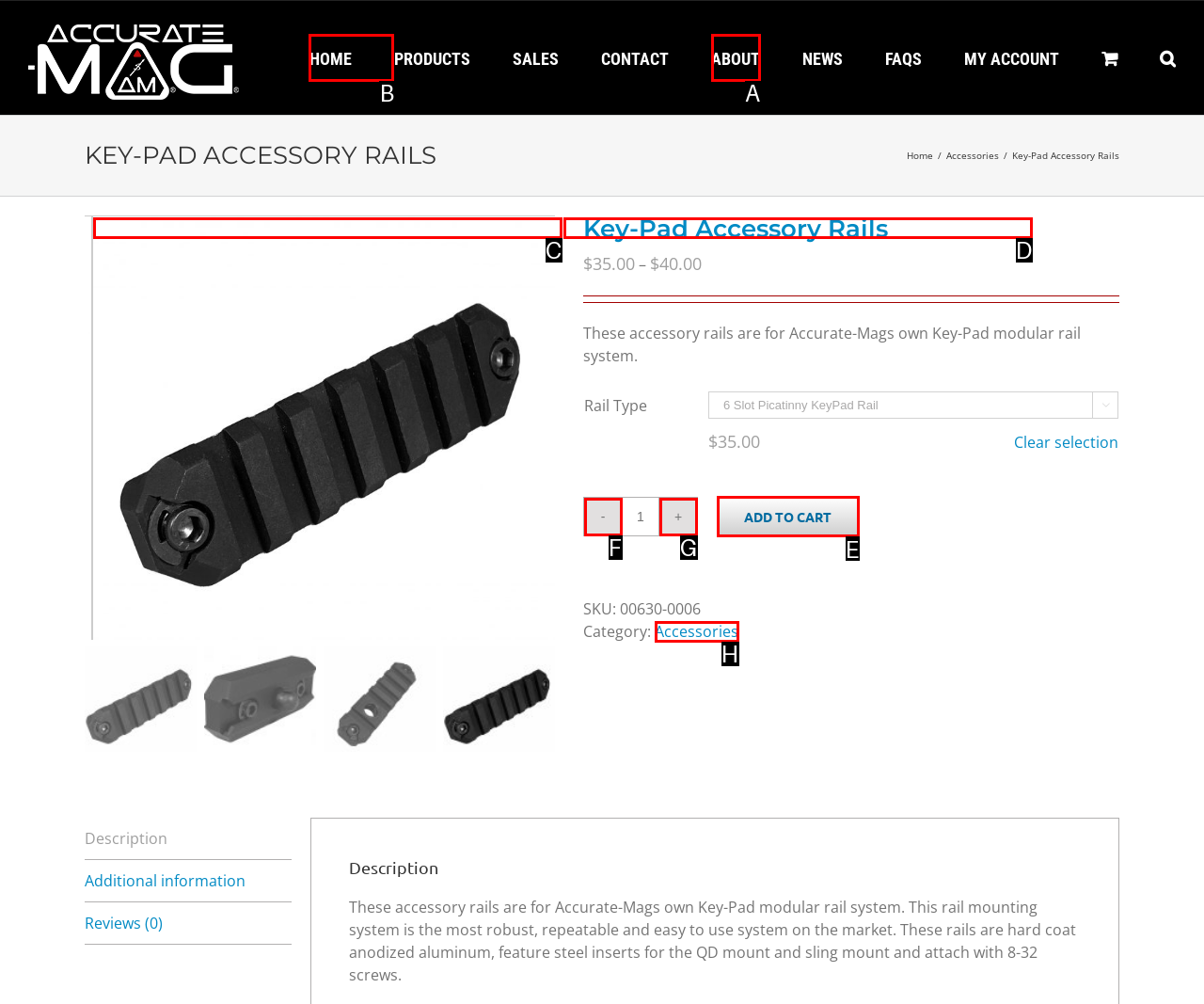Which HTML element should be clicked to fulfill the following task: Navigate to the HOME page?
Reply with the letter of the appropriate option from the choices given.

B